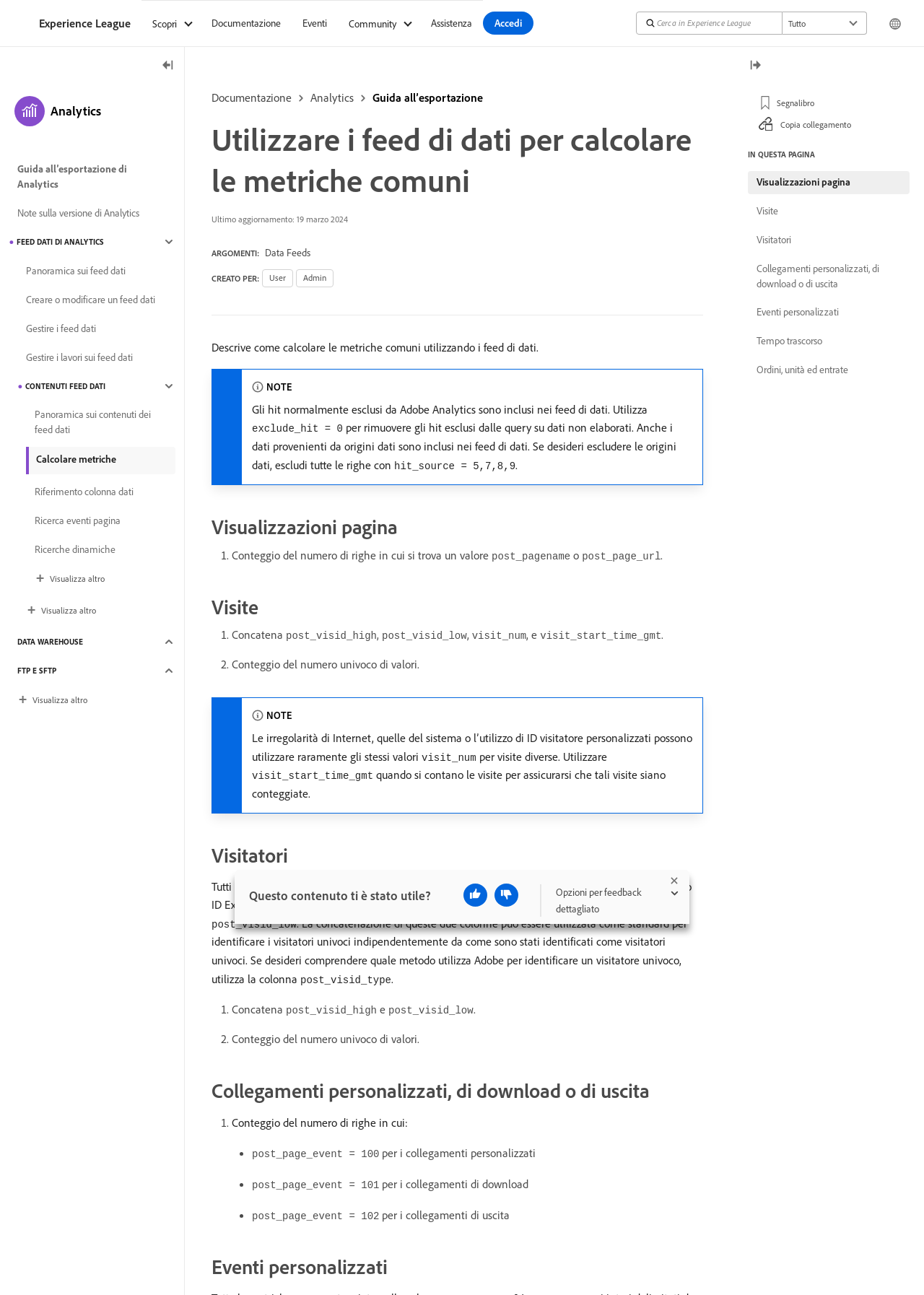What is the last updated date of the webpage?
Refer to the image and provide a one-word or short phrase answer.

19 marzo 2024